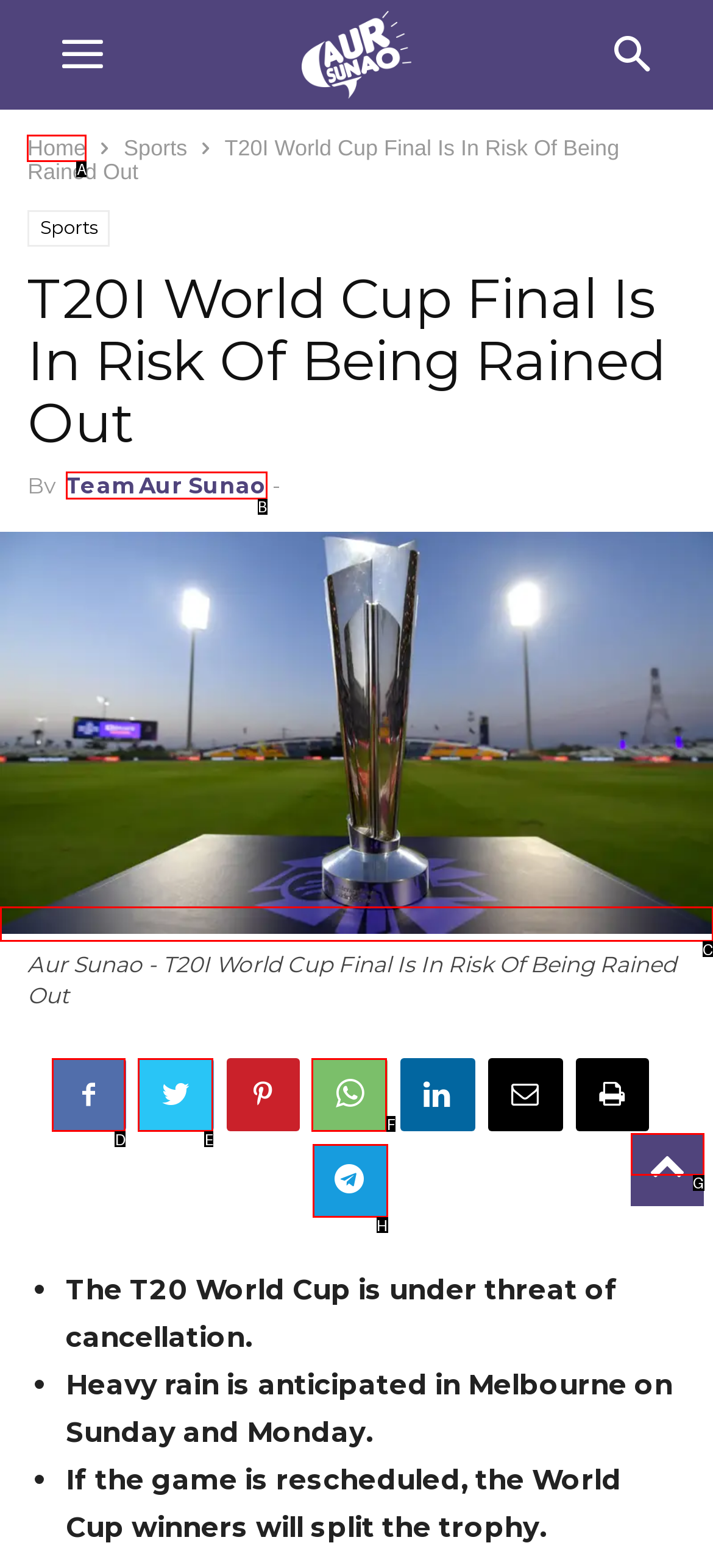Identify the correct HTML element to click for the task: go to home page. Provide the letter of your choice.

A